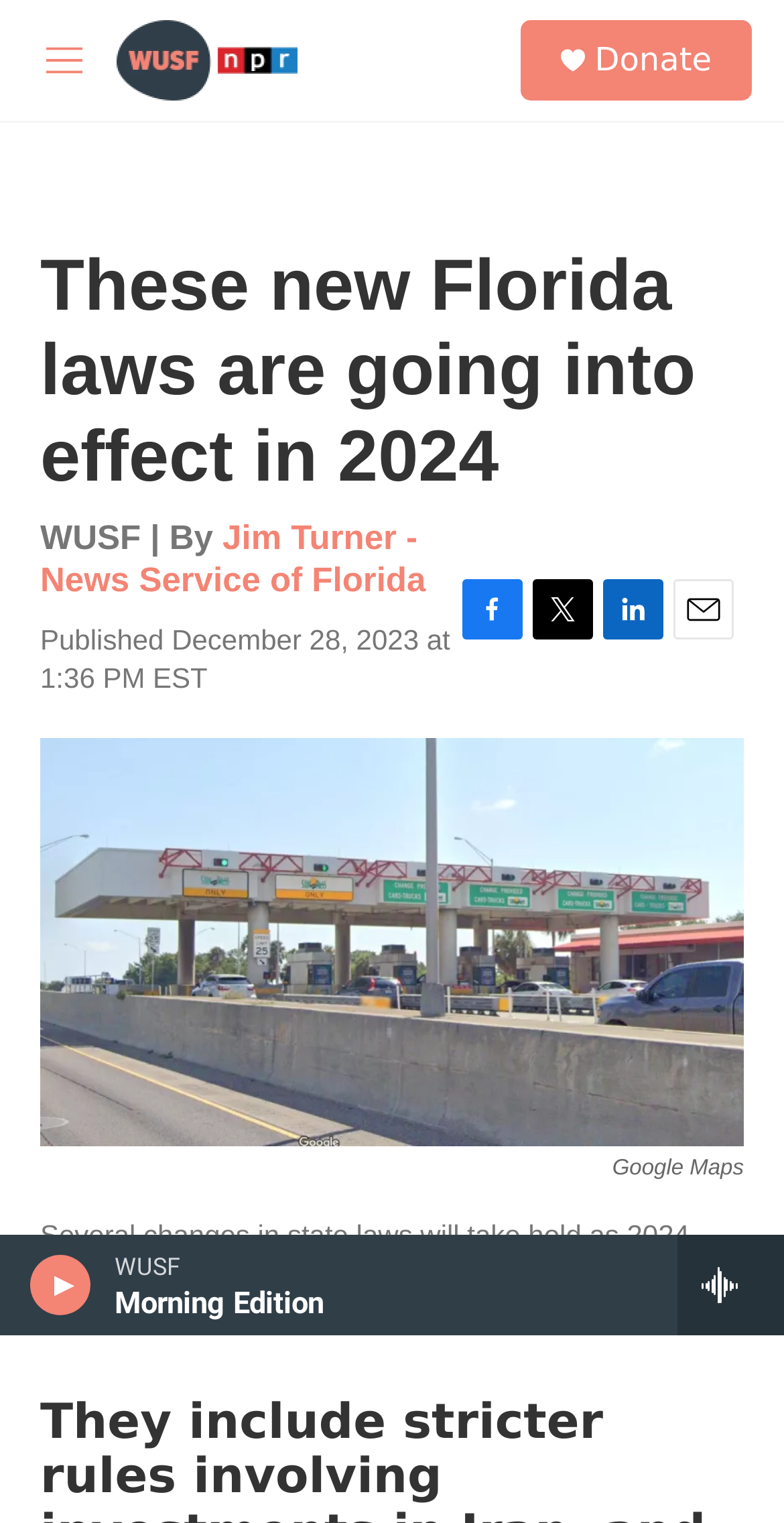Please give the bounding box coordinates of the area that should be clicked to fulfill the following instruction: "Play the audio". The coordinates should be in the format of four float numbers from 0 to 1, i.e., [left, top, right, bottom].

[0.045, 0.83, 0.109, 0.857]